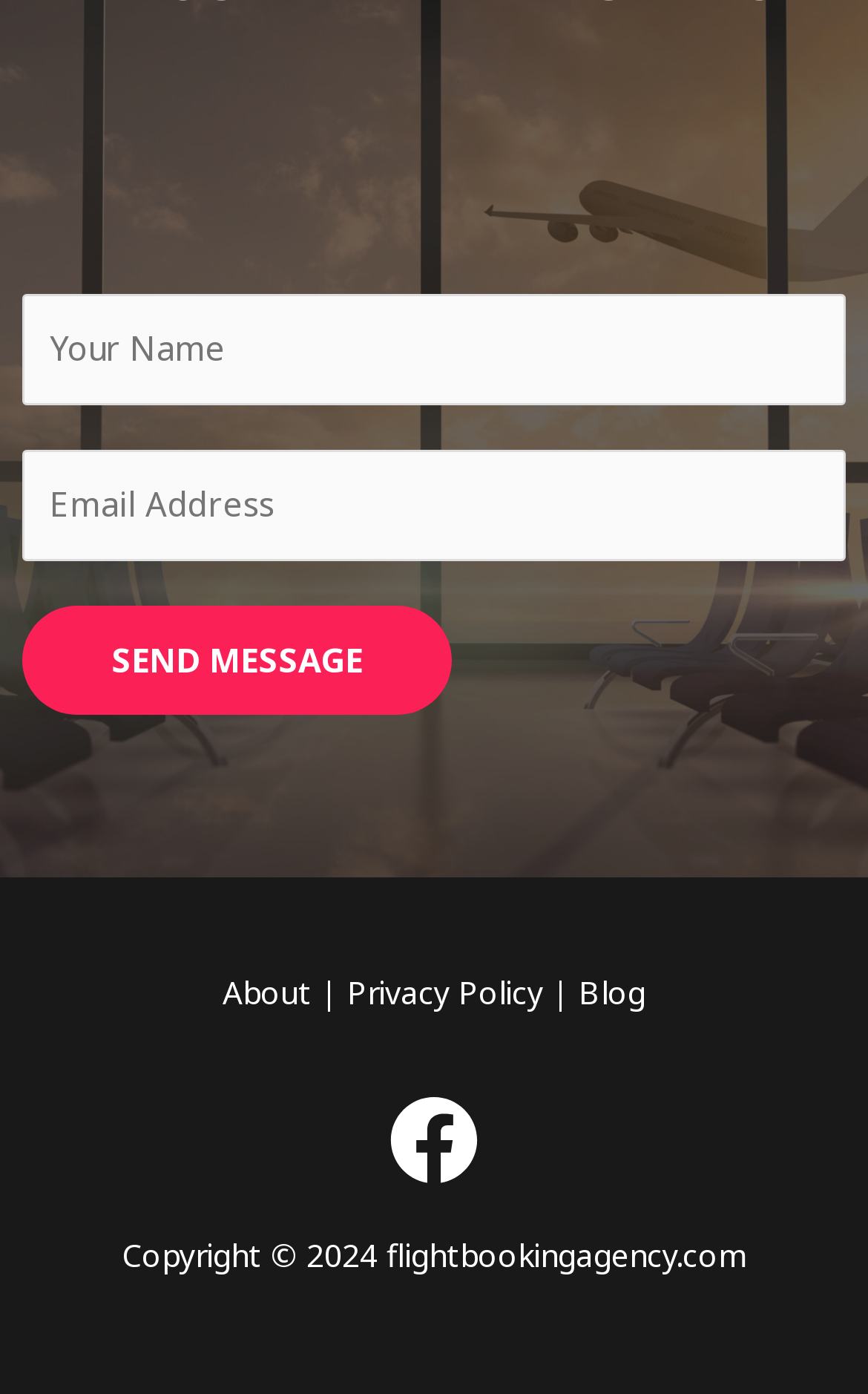Give a one-word or one-phrase response to the question:
What social media platform is linked?

Facebook